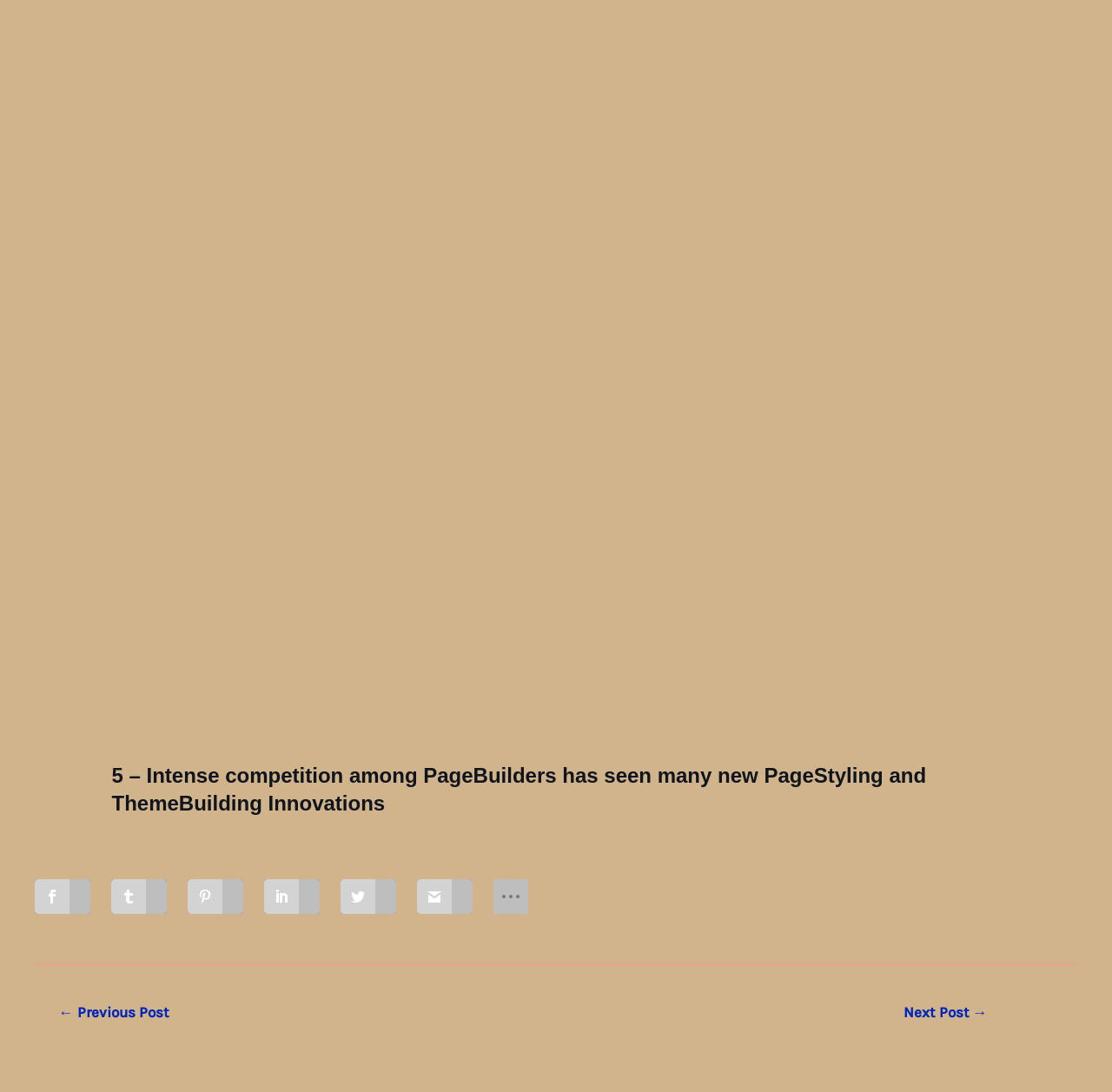Extract the bounding box coordinates of the UI element described by: "Next Post →". The coordinates should include four float numbers ranging from 0 to 1, e.g., [left, top, right, bottom].

[0.733, 0.912, 0.967, 0.944]